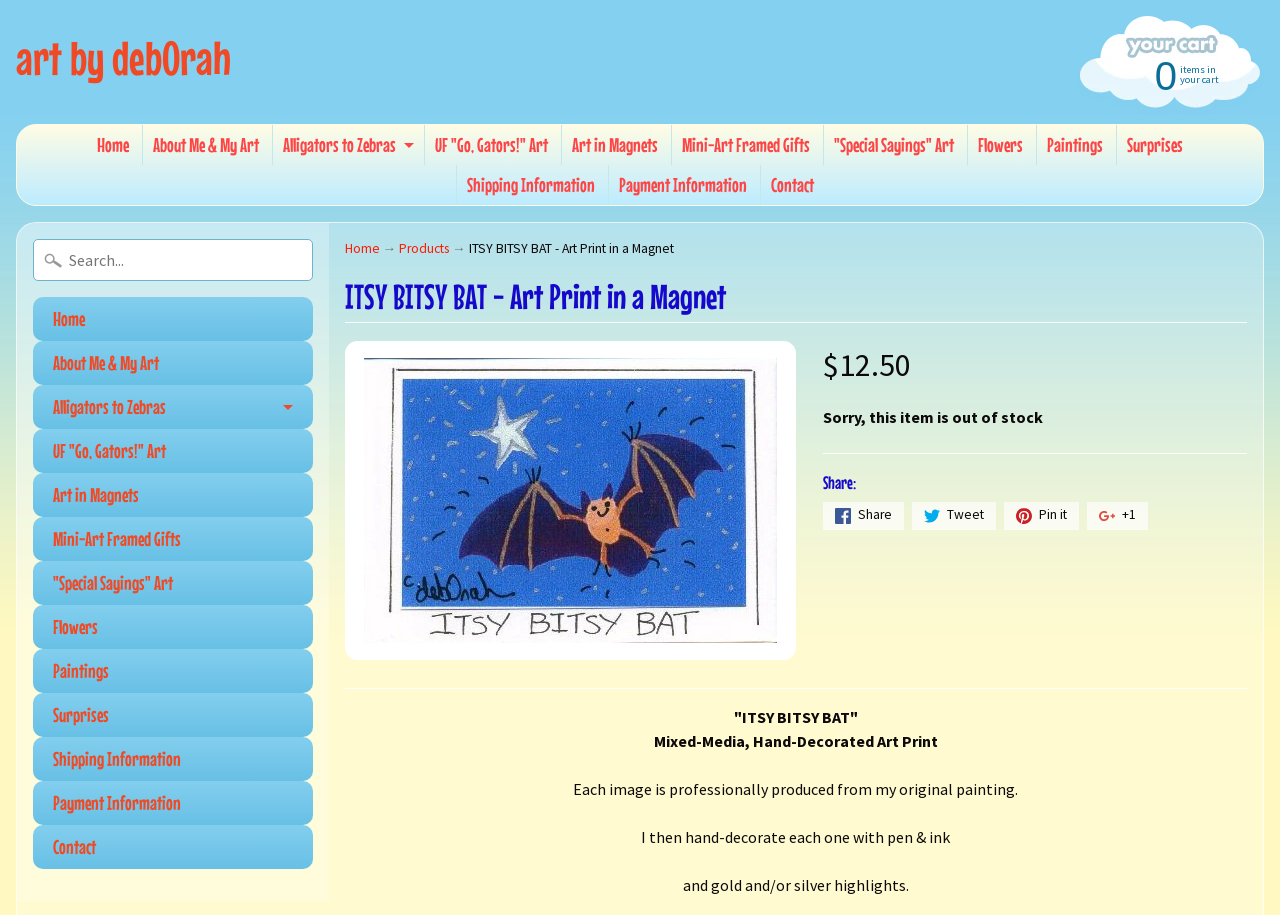Identify and extract the main heading of the webpage.

ITSY BITSY BAT - Art Print in a Magnet